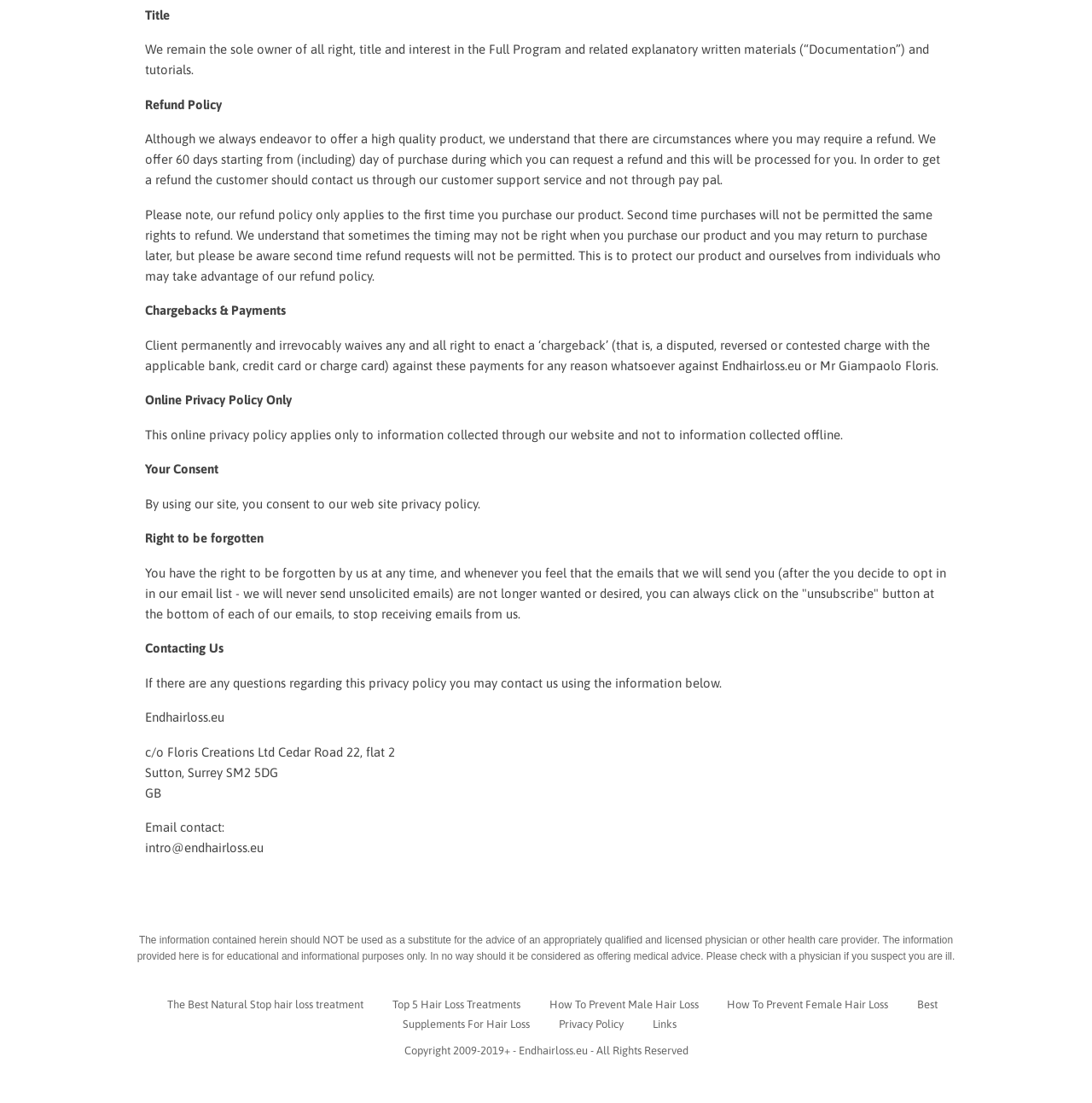What is the purpose of the website?
Please respond to the question with a detailed and informative answer.

The website appears to be related to hair loss treatment, as it provides information on natural stop hair loss treatment, hair loss prevention, and supplements for hair loss, indicating that the purpose of the website is to provide educational and informational resources on hair loss treatment.